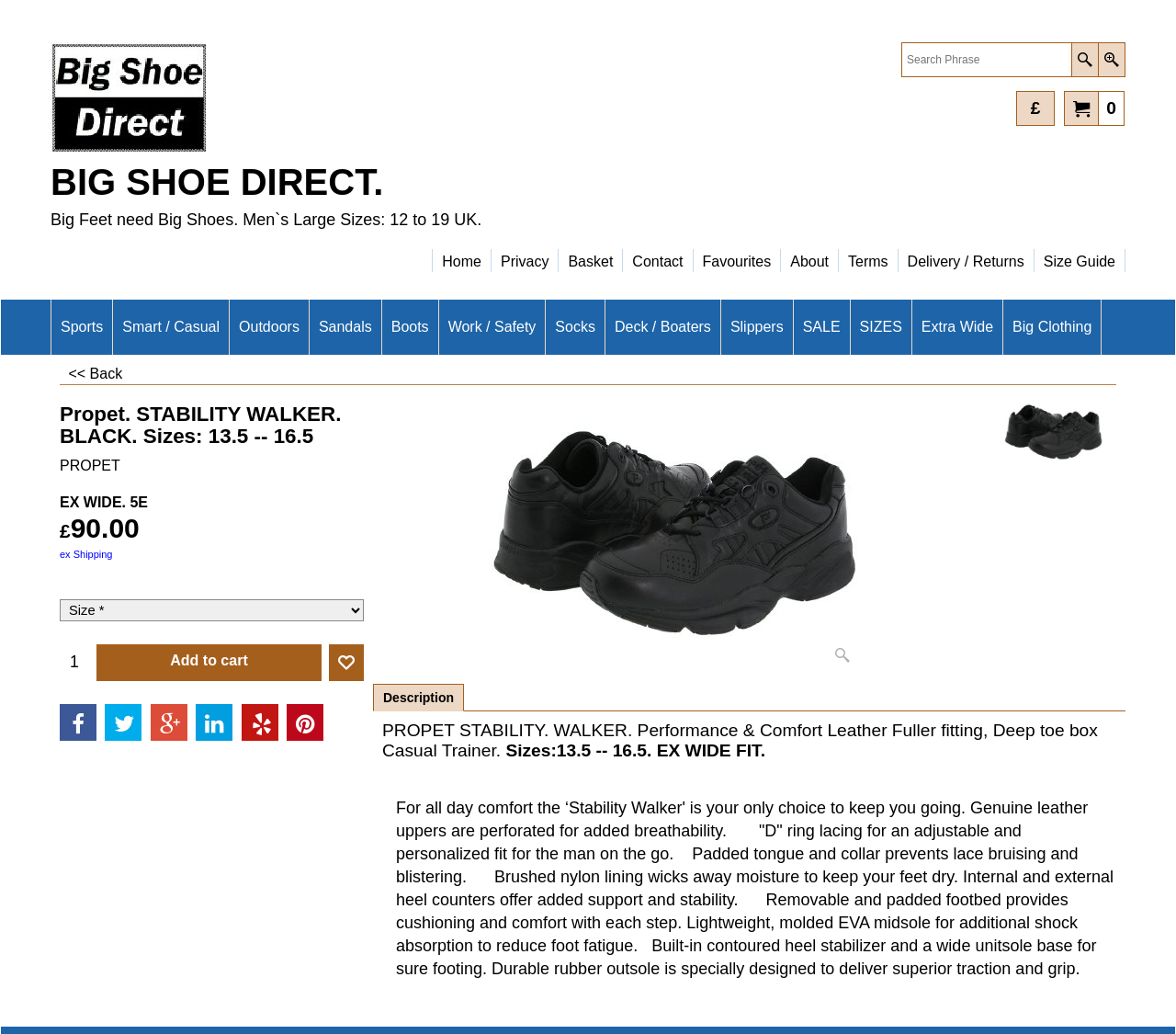Determine the bounding box coordinates of the element's region needed to click to follow the instruction: "Add to cart". Provide these coordinates as four float numbers between 0 and 1, formatted as [left, top, right, bottom].

[0.083, 0.624, 0.273, 0.658]